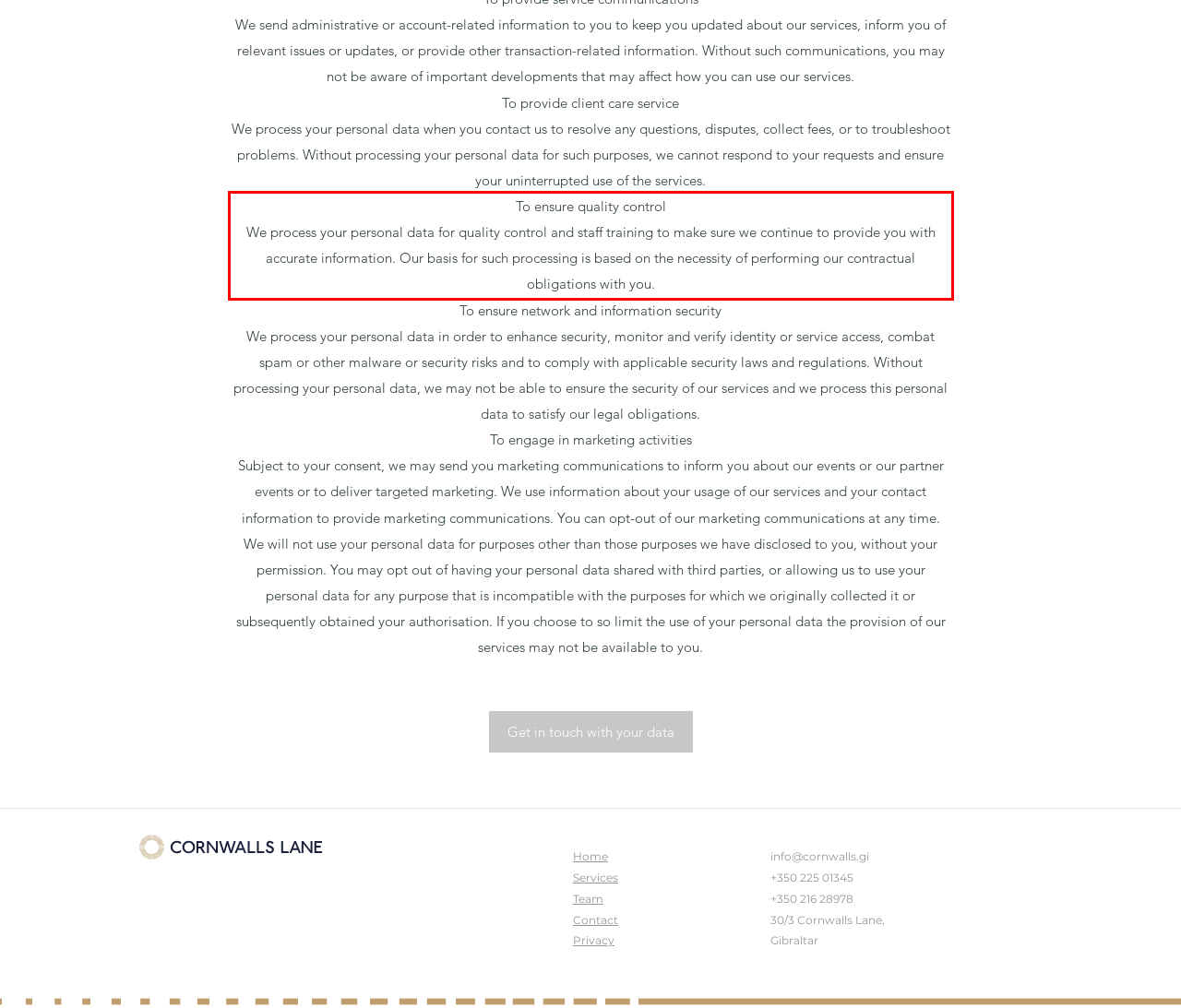View the screenshot of the webpage and identify the UI element surrounded by a red bounding box. Extract the text contained within this red bounding box.

To ensure quality control We process your personal data for quality control and staff training to make sure we continue to provide you with accurate information. Our basis for such processing is based on the necessity of performing our contractual obligations with you.